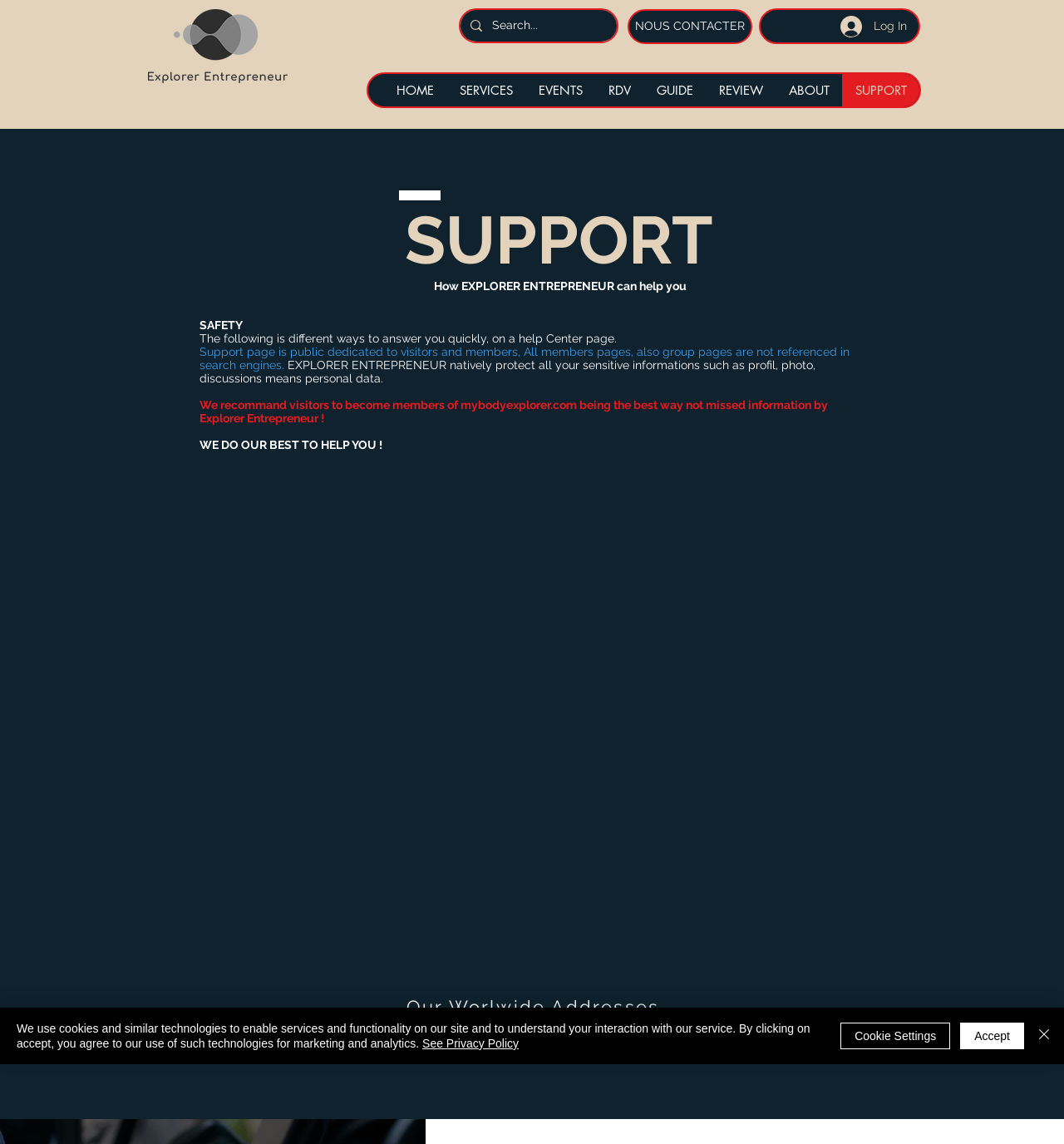Identify the bounding box coordinates for the UI element described by the following text: "Log In". Provide the coordinates as four float numbers between 0 and 1, in the format [left, top, right, bottom].

[0.779, 0.009, 0.863, 0.037]